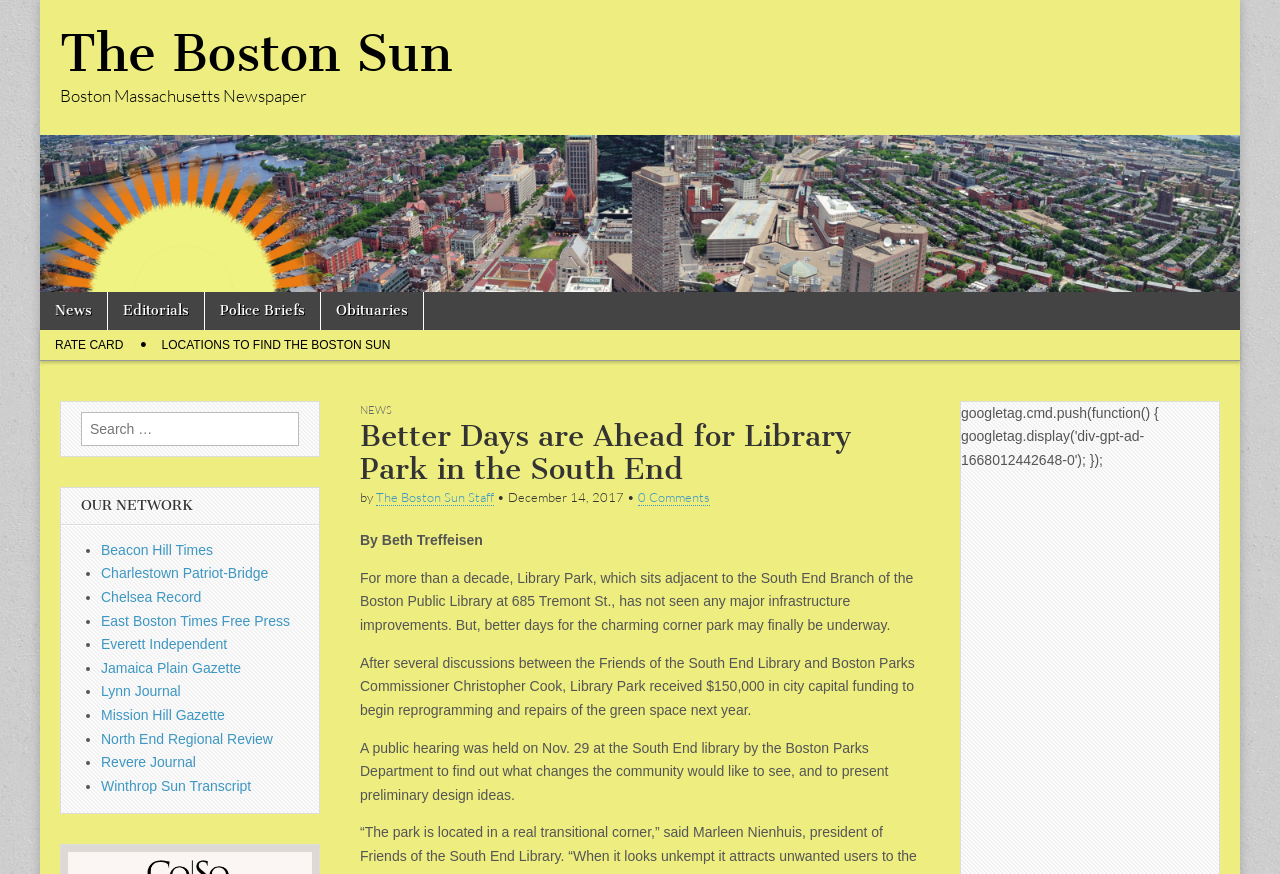Using the provided description: "Mission Hill Gazette", find the bounding box coordinates of the corresponding UI element. The output should be four float numbers between 0 and 1, in the format [left, top, right, bottom].

[0.079, 0.809, 0.176, 0.827]